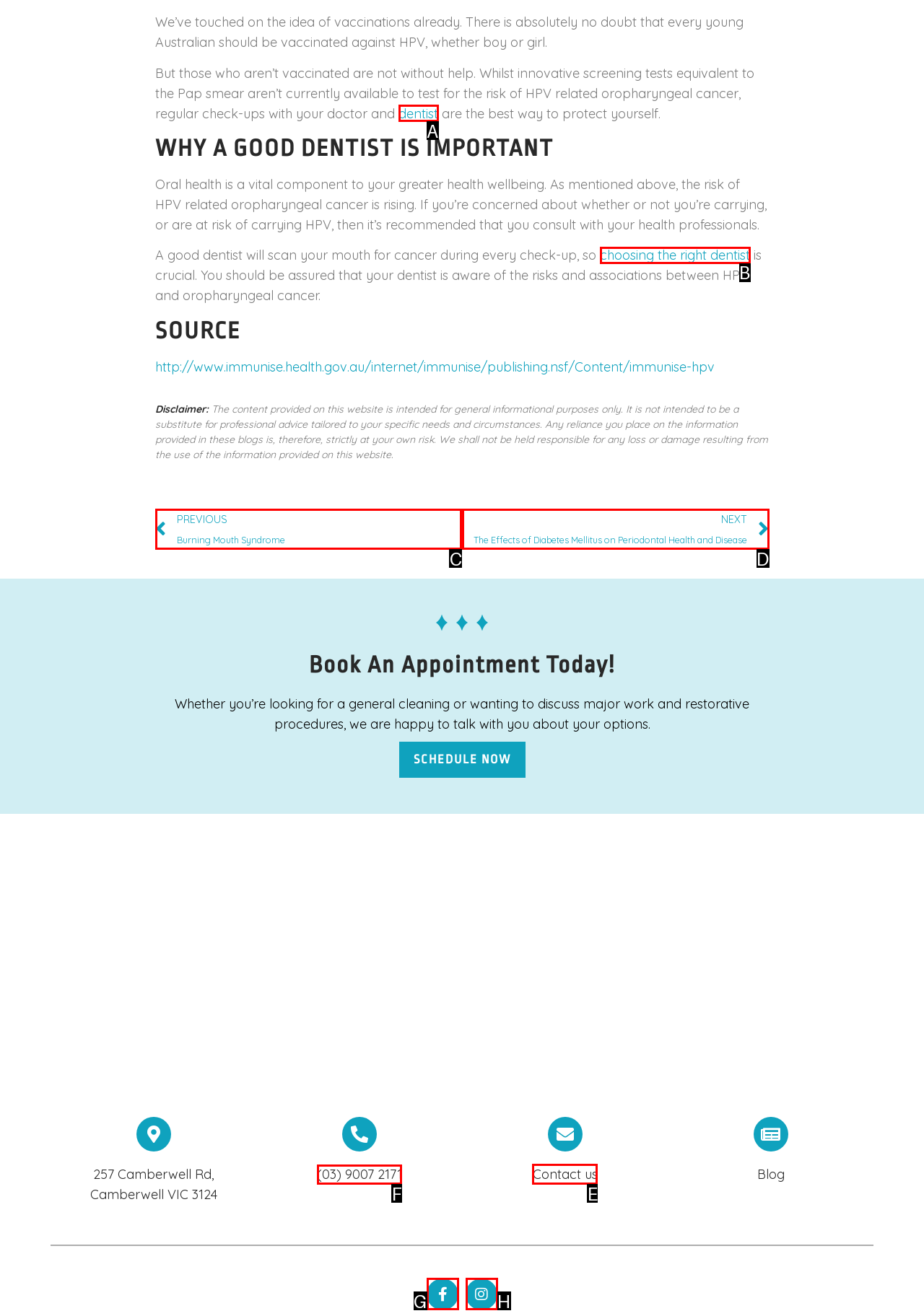Select the letter of the UI element that matches this task: visit The Wolfpack page
Provide the answer as the letter of the correct choice.

None